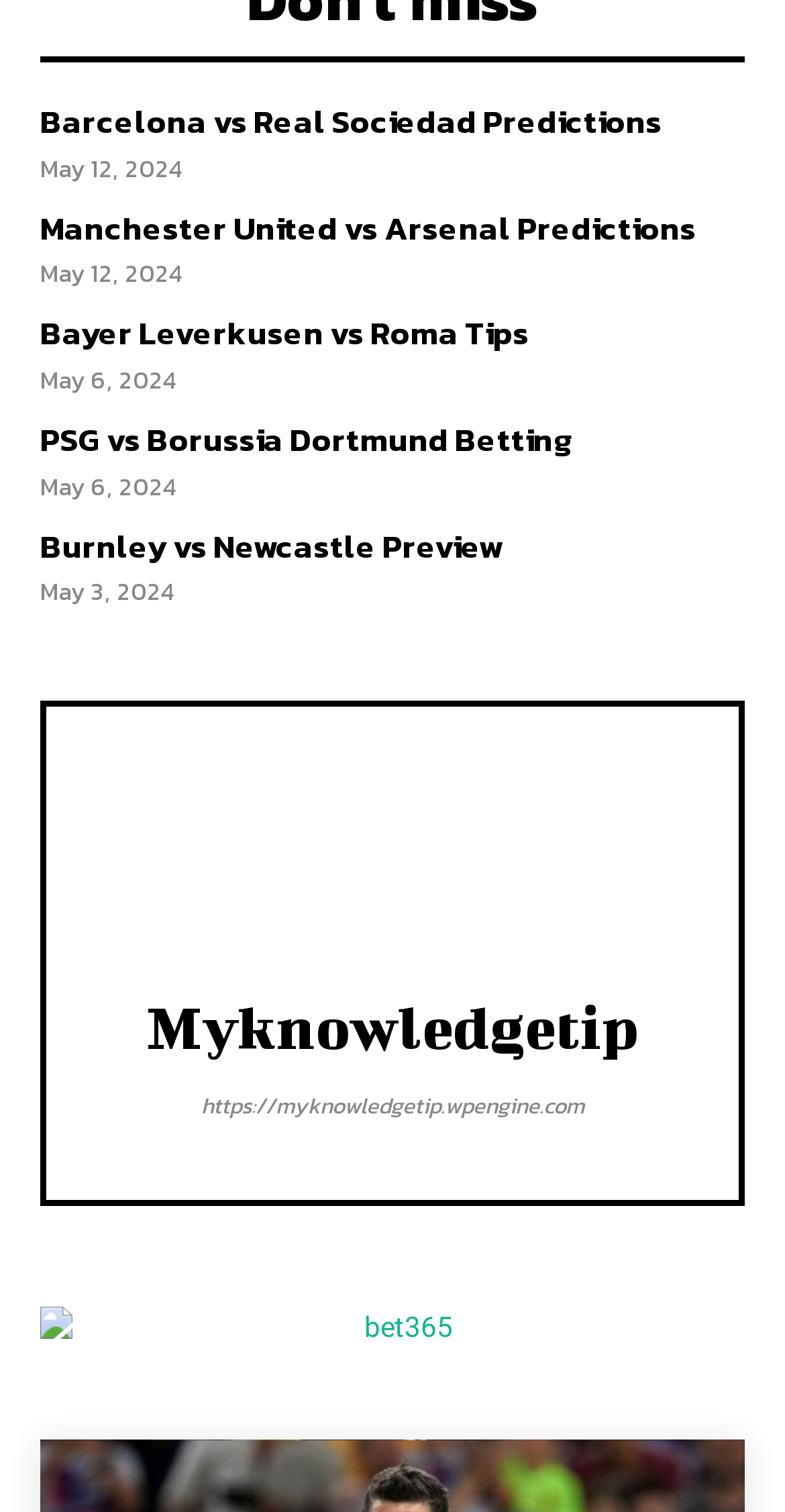Given the element description Burnley vs Newcastle Preview, identify the bounding box coordinates for the UI element on the webpage screenshot. The format should be (top-left x, top-left y, bottom-right x, bottom-right y), with values between 0 and 1.

[0.051, 0.344, 0.641, 0.376]